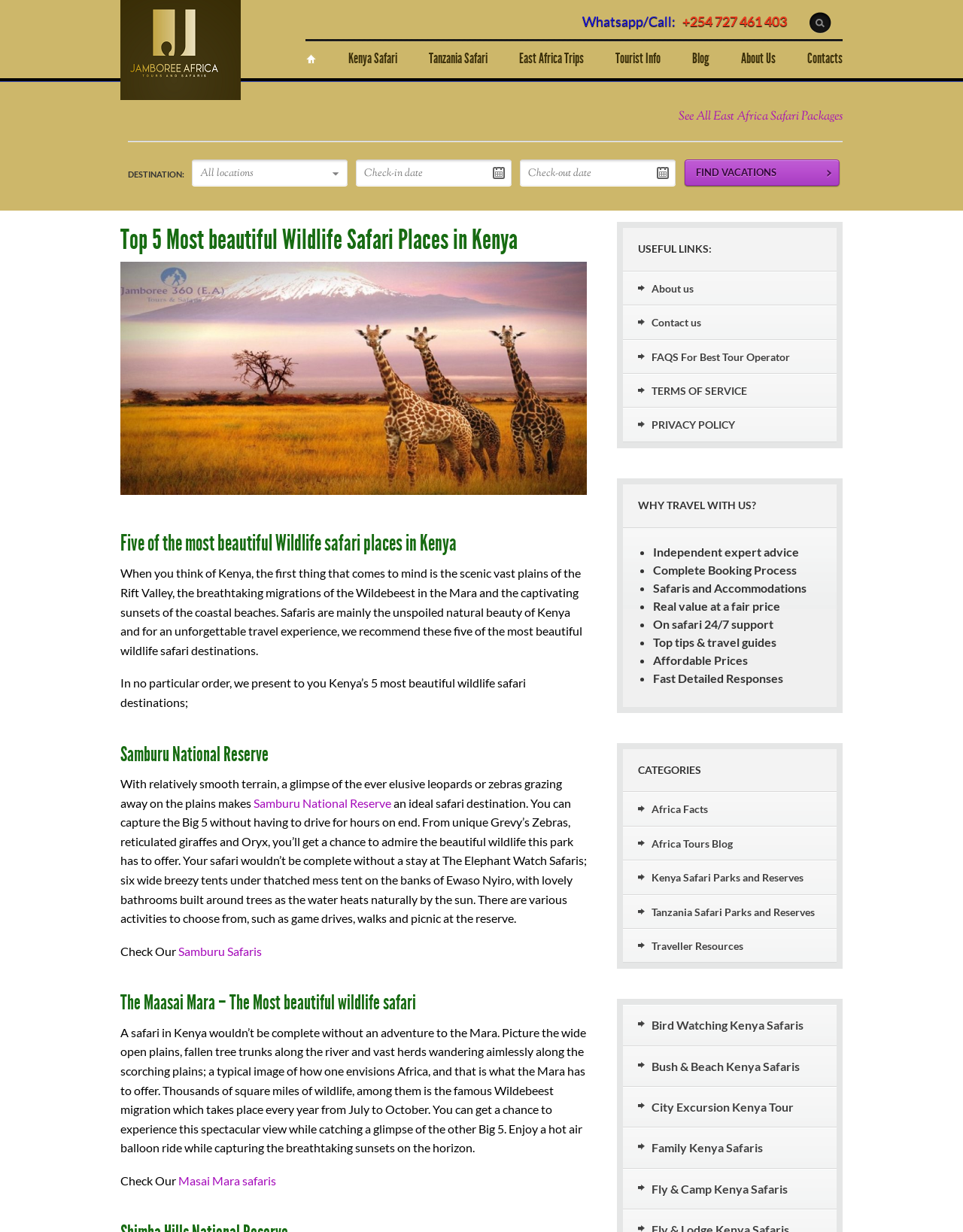Pinpoint the bounding box coordinates of the element to be clicked to execute the instruction: "Contact us".

[0.838, 0.032, 0.875, 0.044]